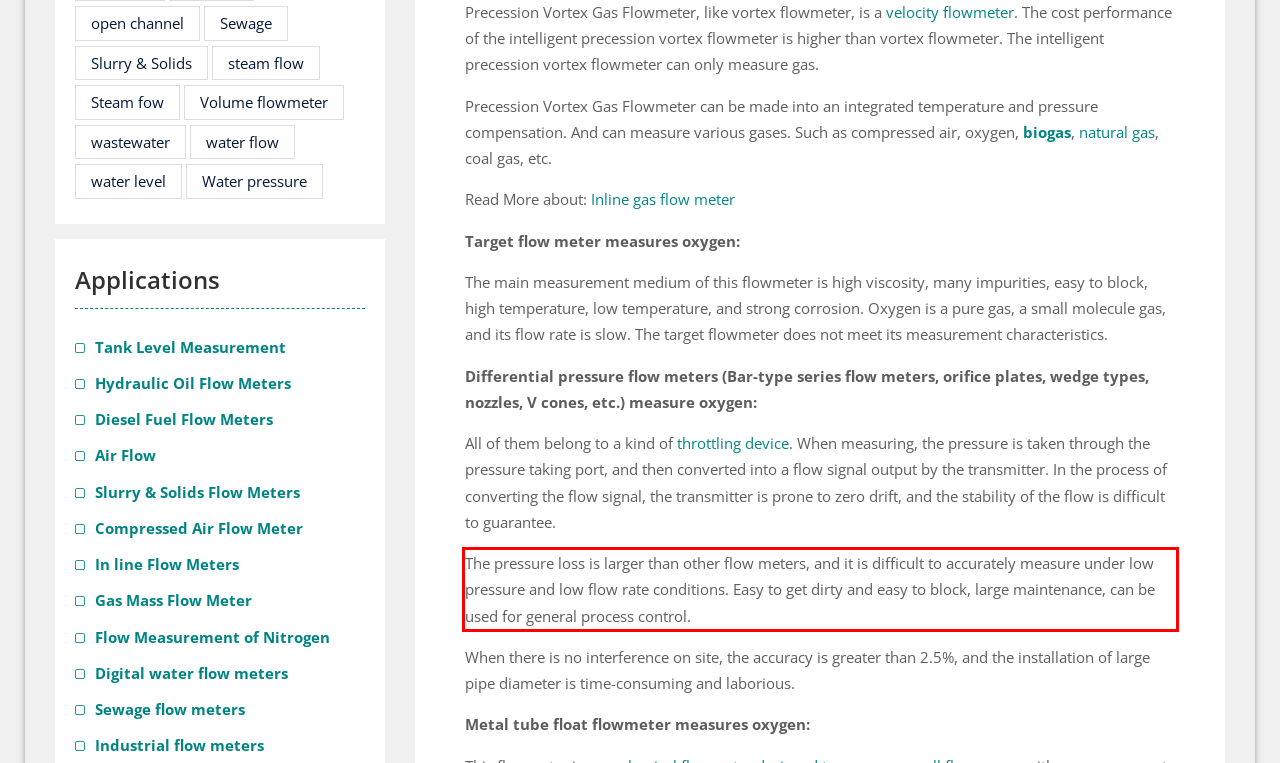You are given a screenshot with a red rectangle. Identify and extract the text within this red bounding box using OCR.

The pressure loss is larger than other flow meters, and it is difficult to accurately measure under low pressure and low flow rate conditions. Easy to get dirty and easy to block, large maintenance, can be used for general process control.